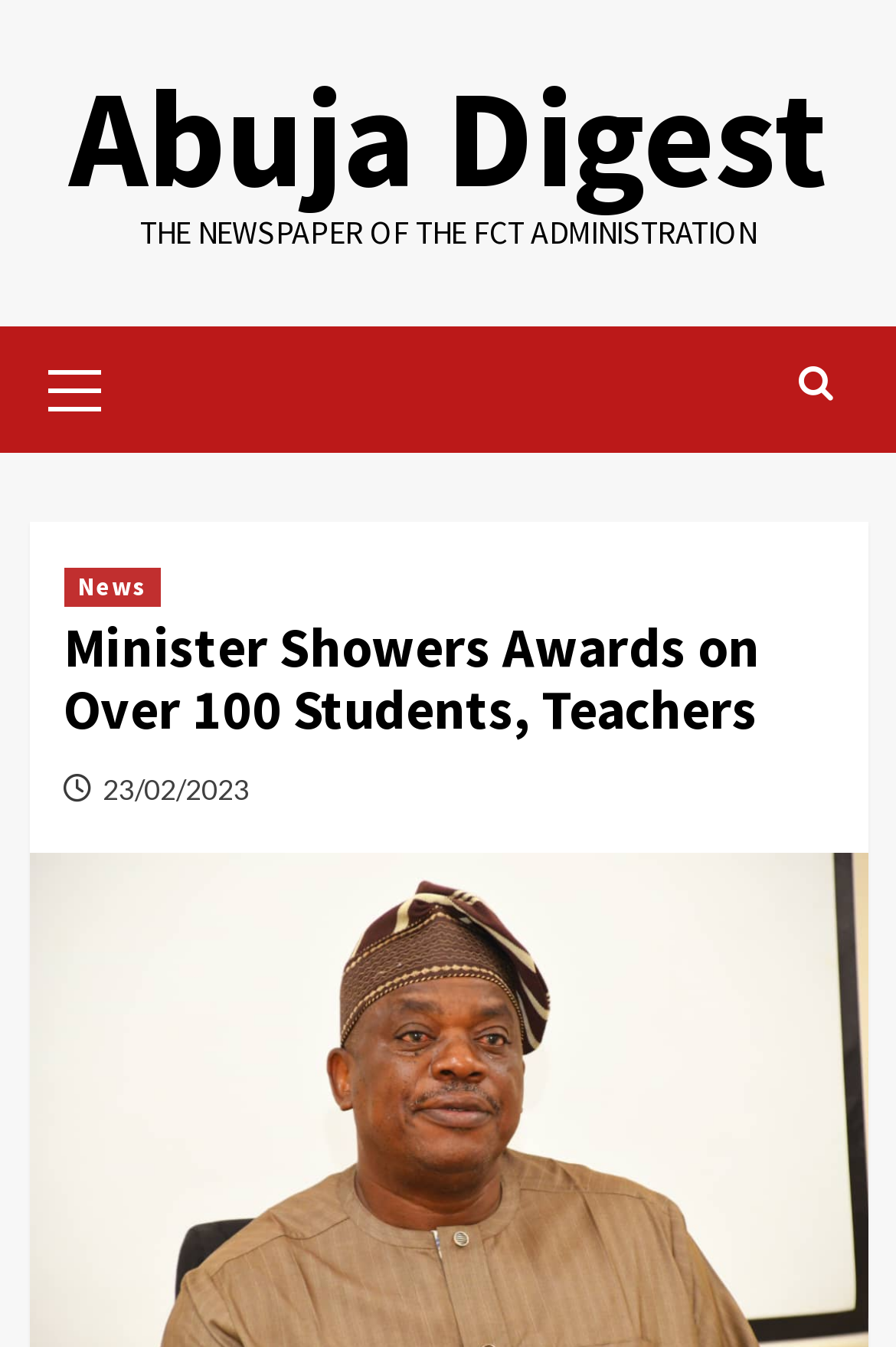What is the name of the newspaper?
Examine the image closely and answer the question with as much detail as possible.

I found the answer by looking at the static text element on the webpage, which is located at the top of the page and has a bounding box of [0.156, 0.157, 0.844, 0.188]. The text content of this element is 'THE NEWSPAPER OF THE FCT ADMINISTRATION', which indicates the name of the newspaper.